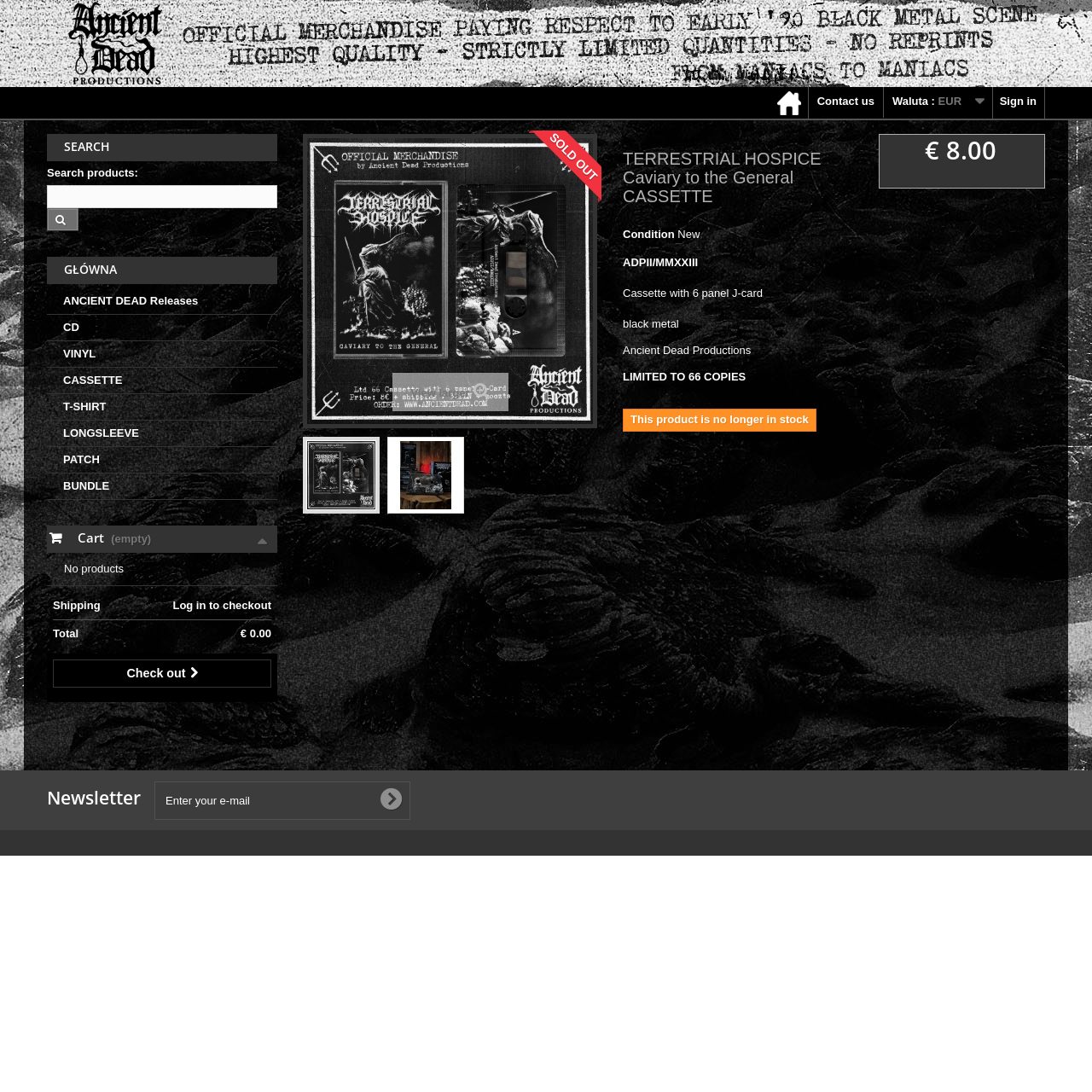What is the condition of the product?
Identify the answer in the screenshot and reply with a single word or phrase.

New